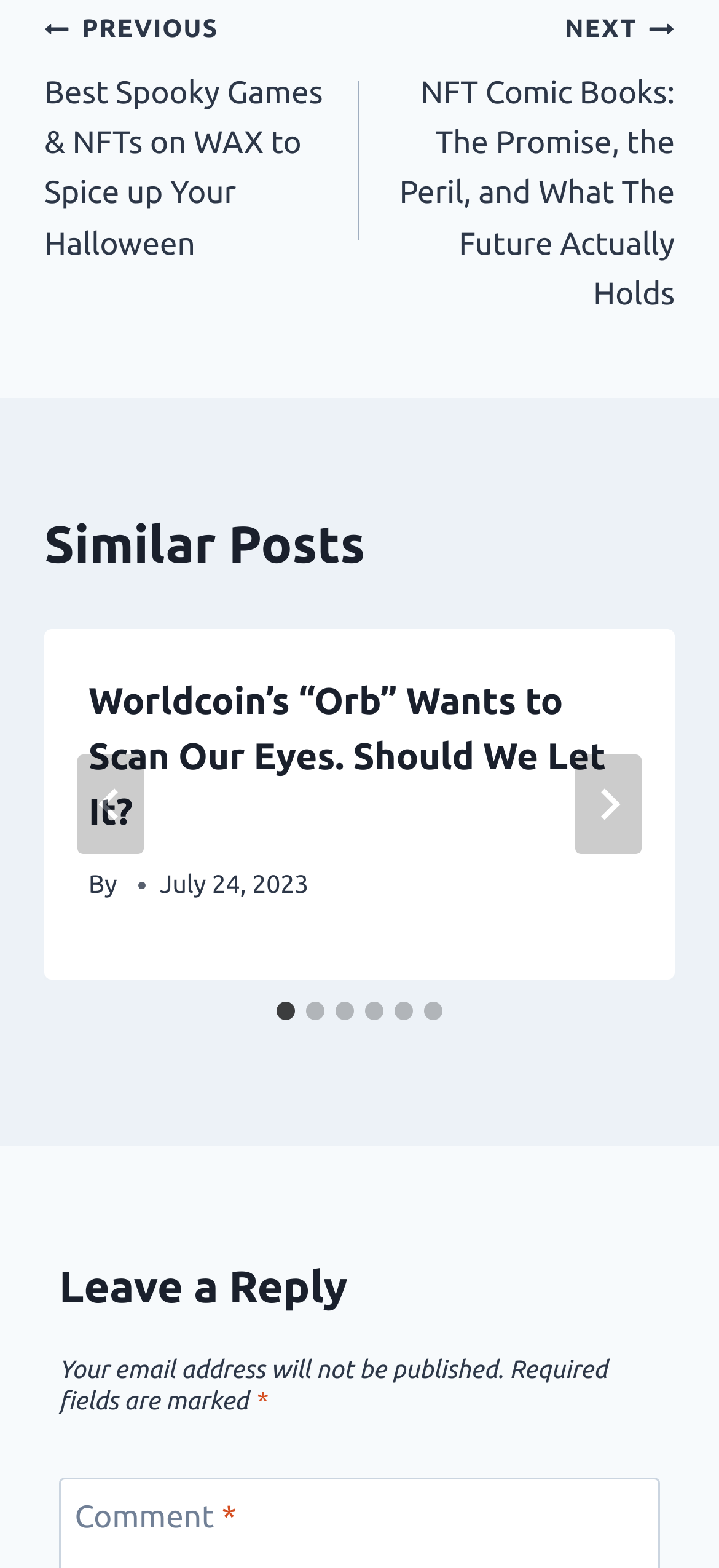Refer to the image and provide an in-depth answer to the question:
What is the label of the required fields?

I found the label of the required fields by looking at the StaticText element, which displays an asterisk symbol (*) indicating that the fields are required.